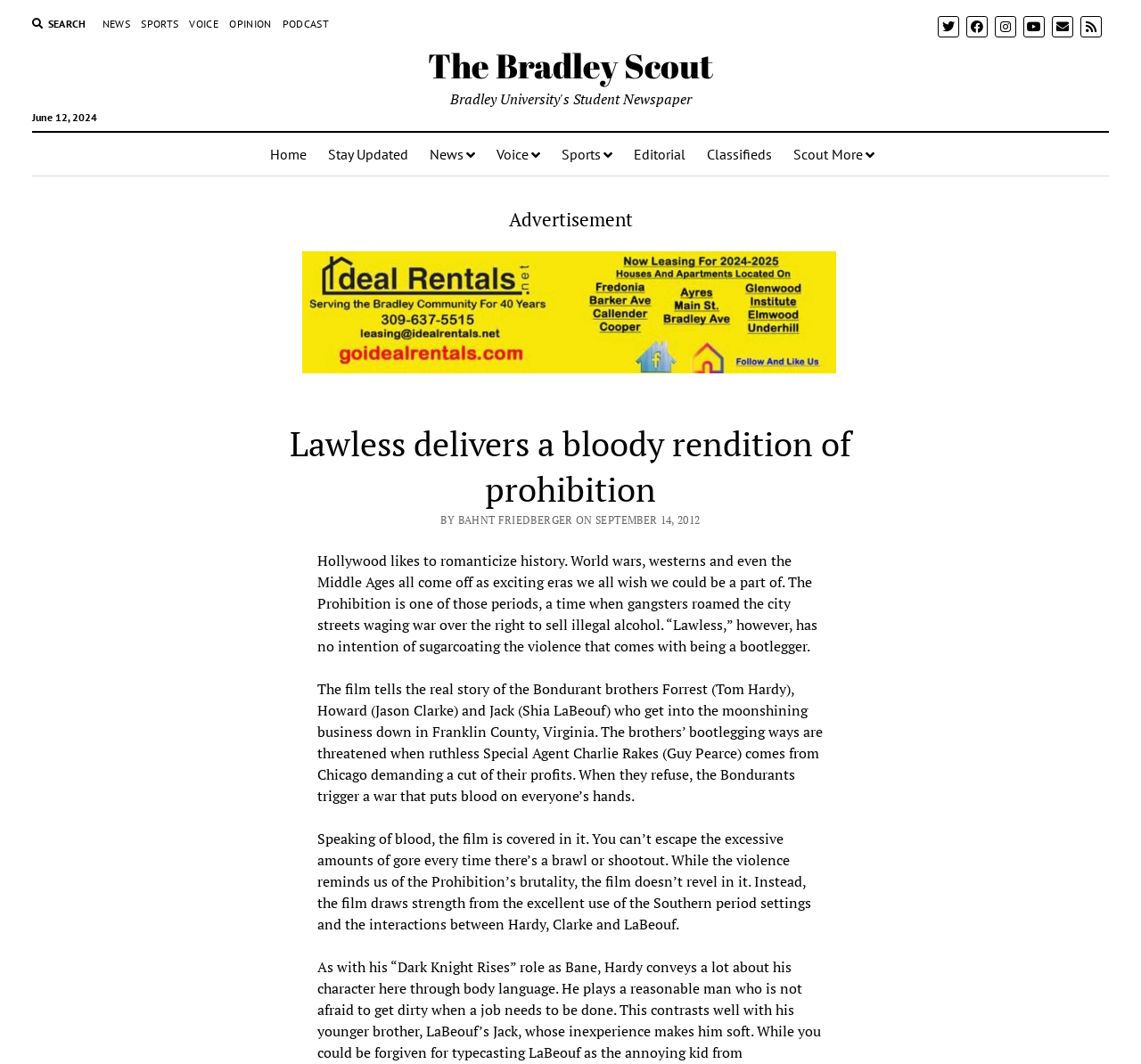Determine the bounding box coordinates for the UI element with the following description: "The Bradley Scout". The coordinates should be four float numbers between 0 and 1, represented as [left, top, right, bottom].

[0.375, 0.04, 0.625, 0.083]